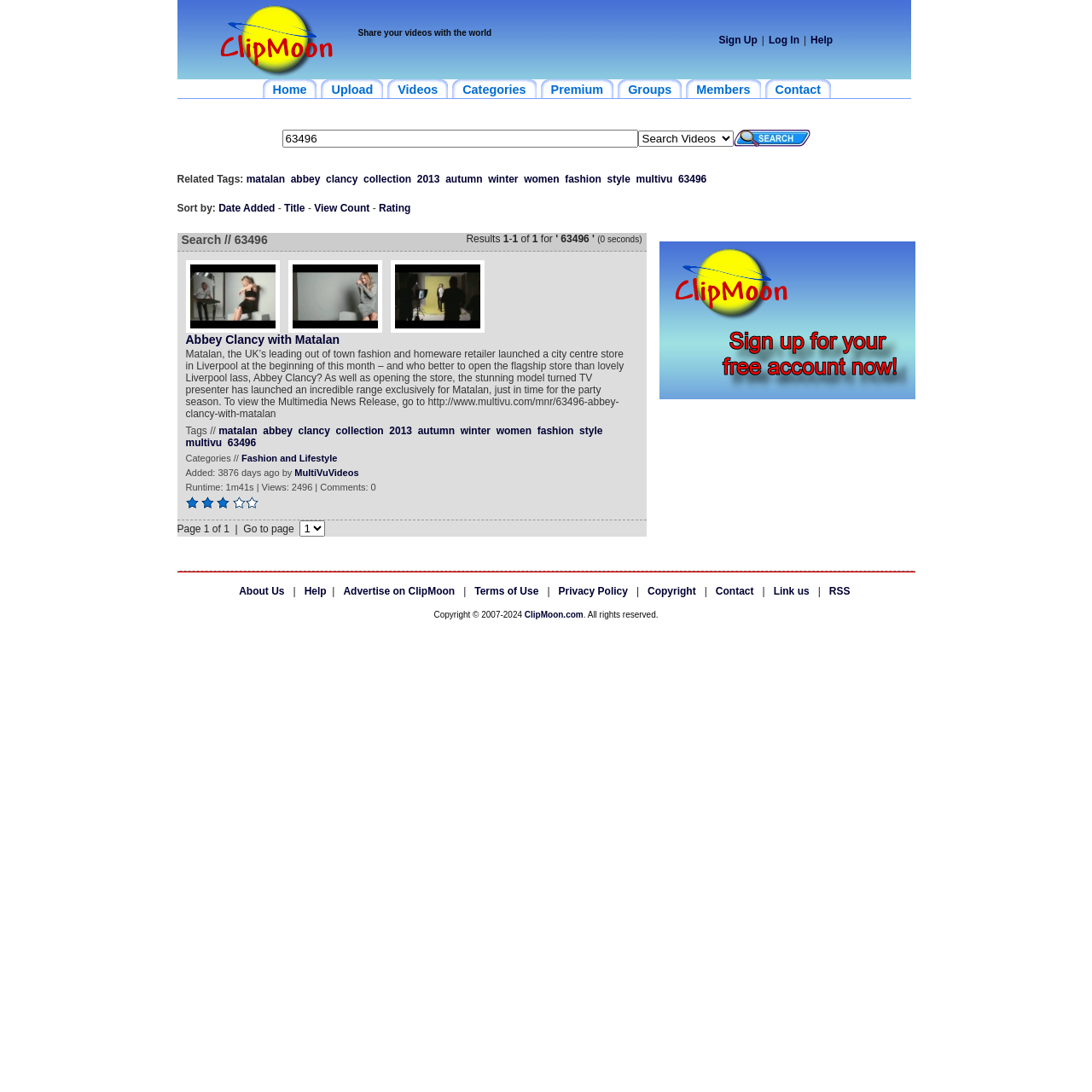Pinpoint the bounding box coordinates of the clickable element needed to complete the instruction: "Click on the 'Home' link". The coordinates should be provided as four float numbers between 0 and 1: [left, top, right, bottom].

[0.24, 0.073, 0.29, 0.09]